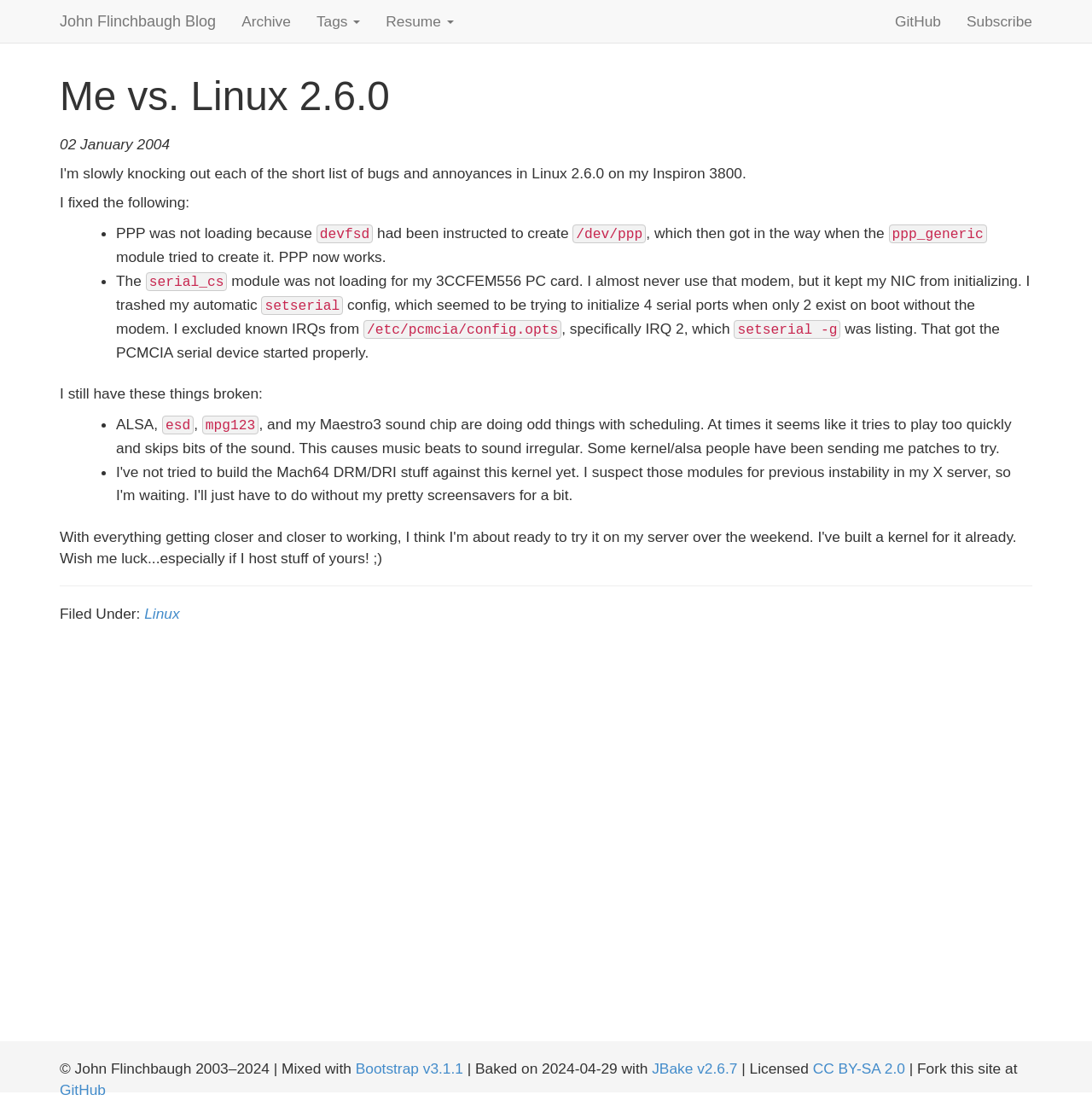Identify the bounding box coordinates for the element you need to click to achieve the following task: "subscribe to the blog". The coordinates must be four float values ranging from 0 to 1, formatted as [left, top, right, bottom].

[0.873, 0.0, 0.957, 0.038]